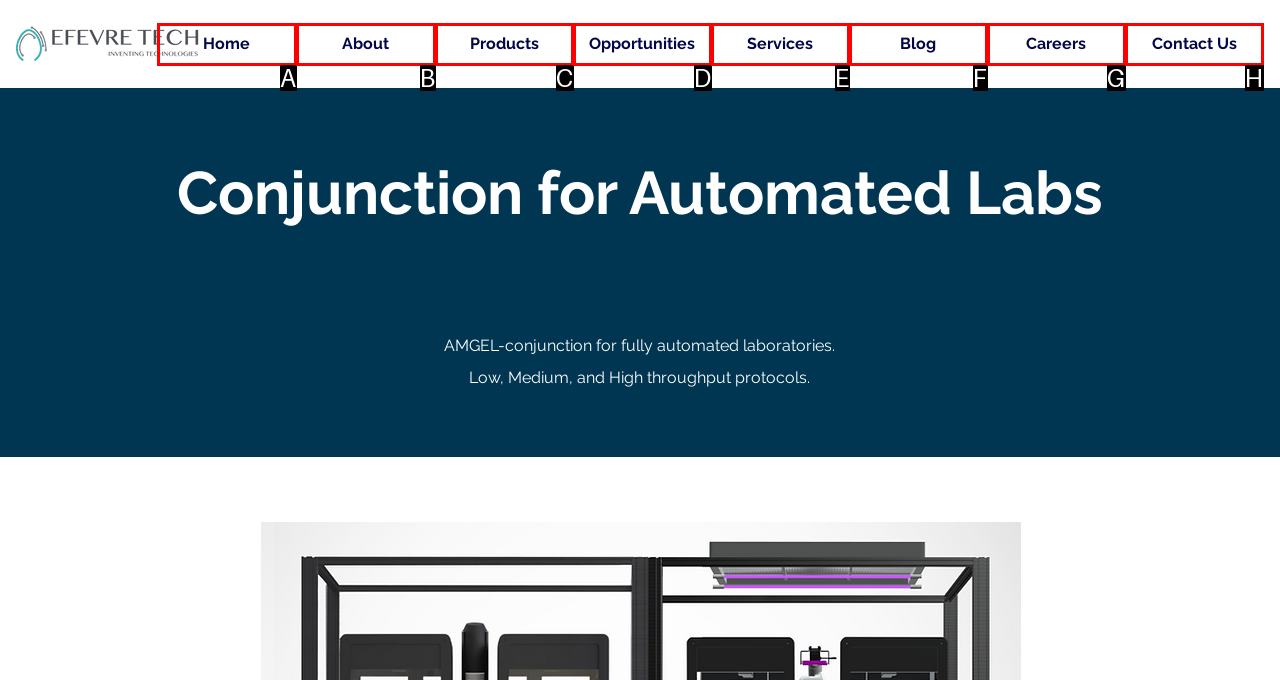From the choices given, find the HTML element that matches this description: Contact Us. Answer with the letter of the selected option directly.

H